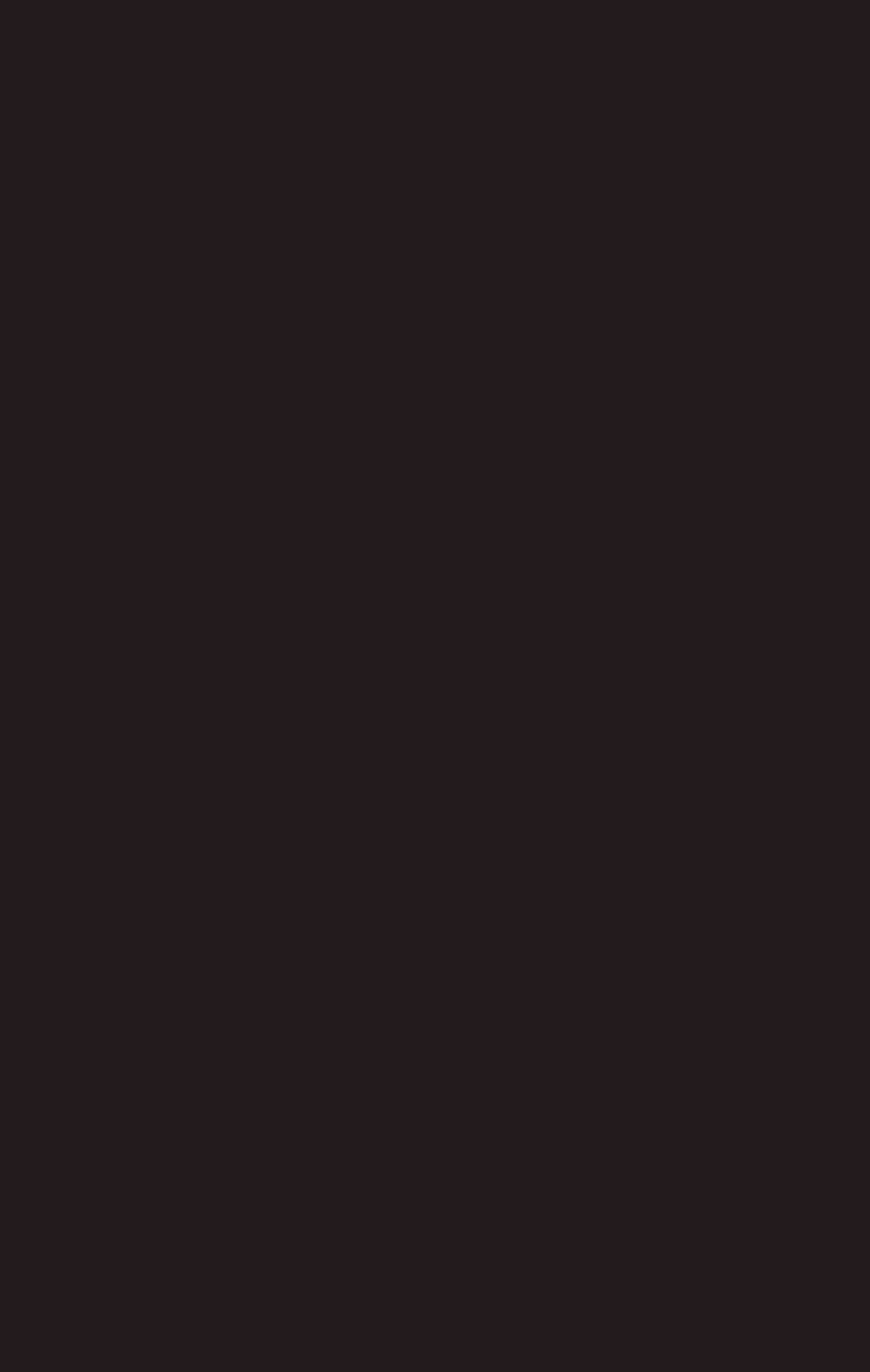Identify the bounding box coordinates of the region I need to click to complete this instruction: "Visit Twitter".

[0.072, 0.741, 0.2, 0.76]